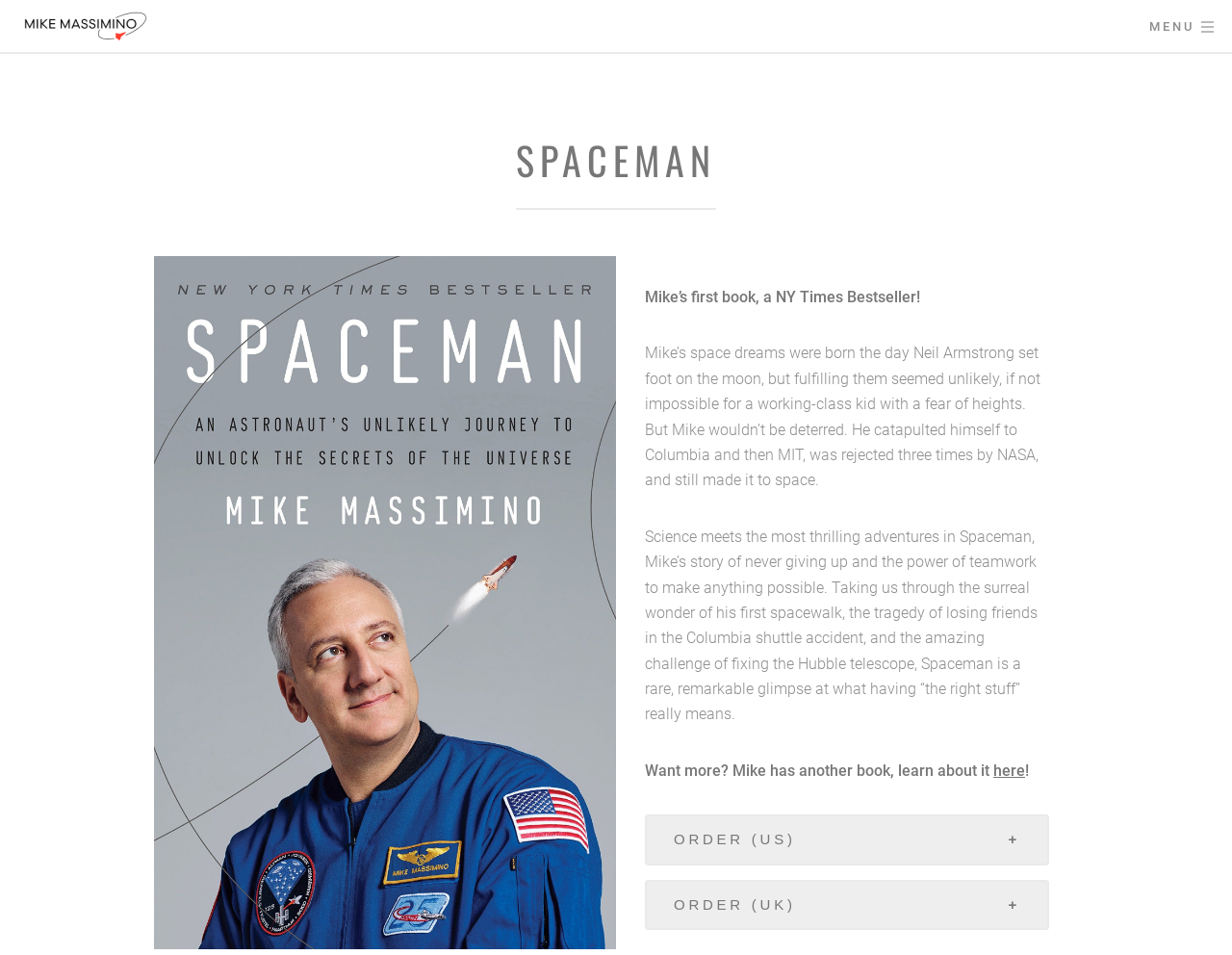How many links are there to order the book?
Please provide a full and detailed response to the question.

There are two buttons to order the book, one for the US market and one for the UK market, which are labeled as 'ORDER (US) +' and 'ORDER (UK) +' respectively.